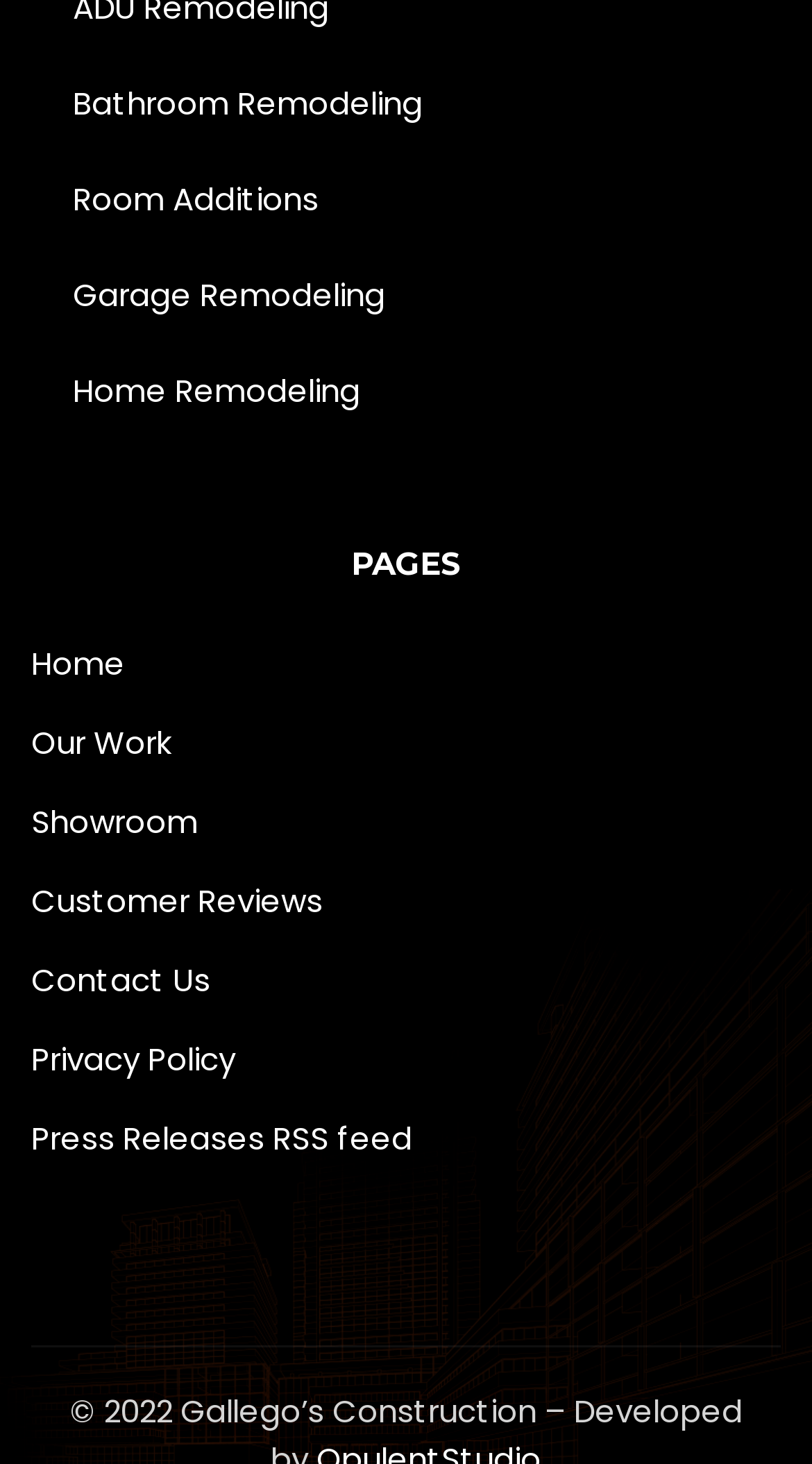Please determine the bounding box coordinates of the section I need to click to accomplish this instruction: "Visit the Showroom".

[0.038, 0.536, 0.962, 0.59]